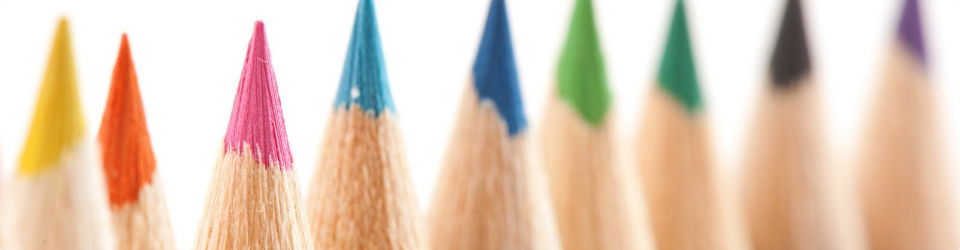Respond to the following question using a concise word or phrase: 
What is the purpose of the image?

To represent resources